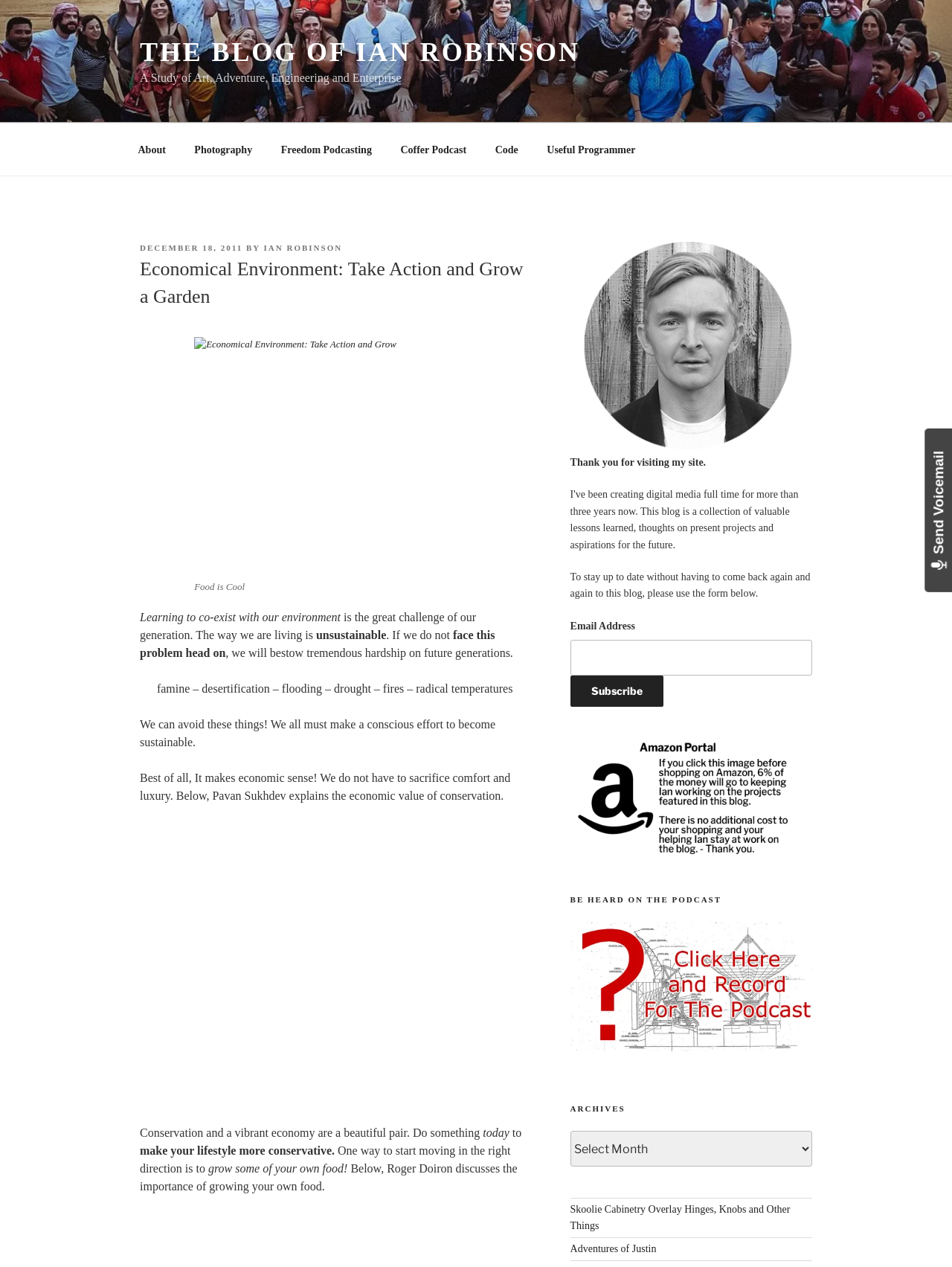What is the author's name?
Examine the image and provide an in-depth answer to the question.

The author's name can be found in the link element 'BY IAN ROBINSON' and also in the image 'Ian Robinson'.